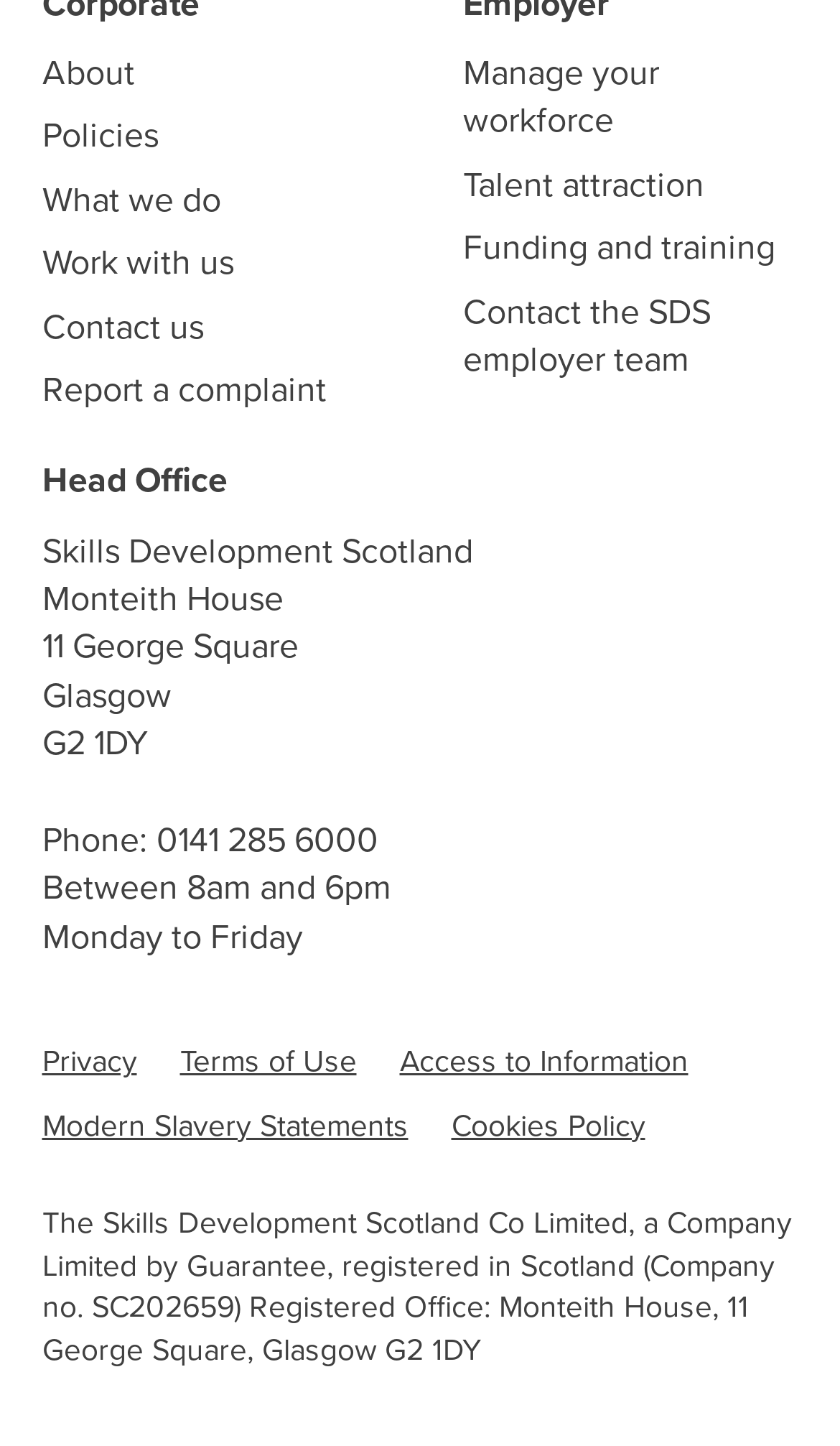Please specify the bounding box coordinates of the clickable region necessary for completing the following instruction: "Call the phone number". The coordinates must consist of four float numbers between 0 and 1, i.e., [left, top, right, bottom].

[0.186, 0.563, 0.45, 0.598]